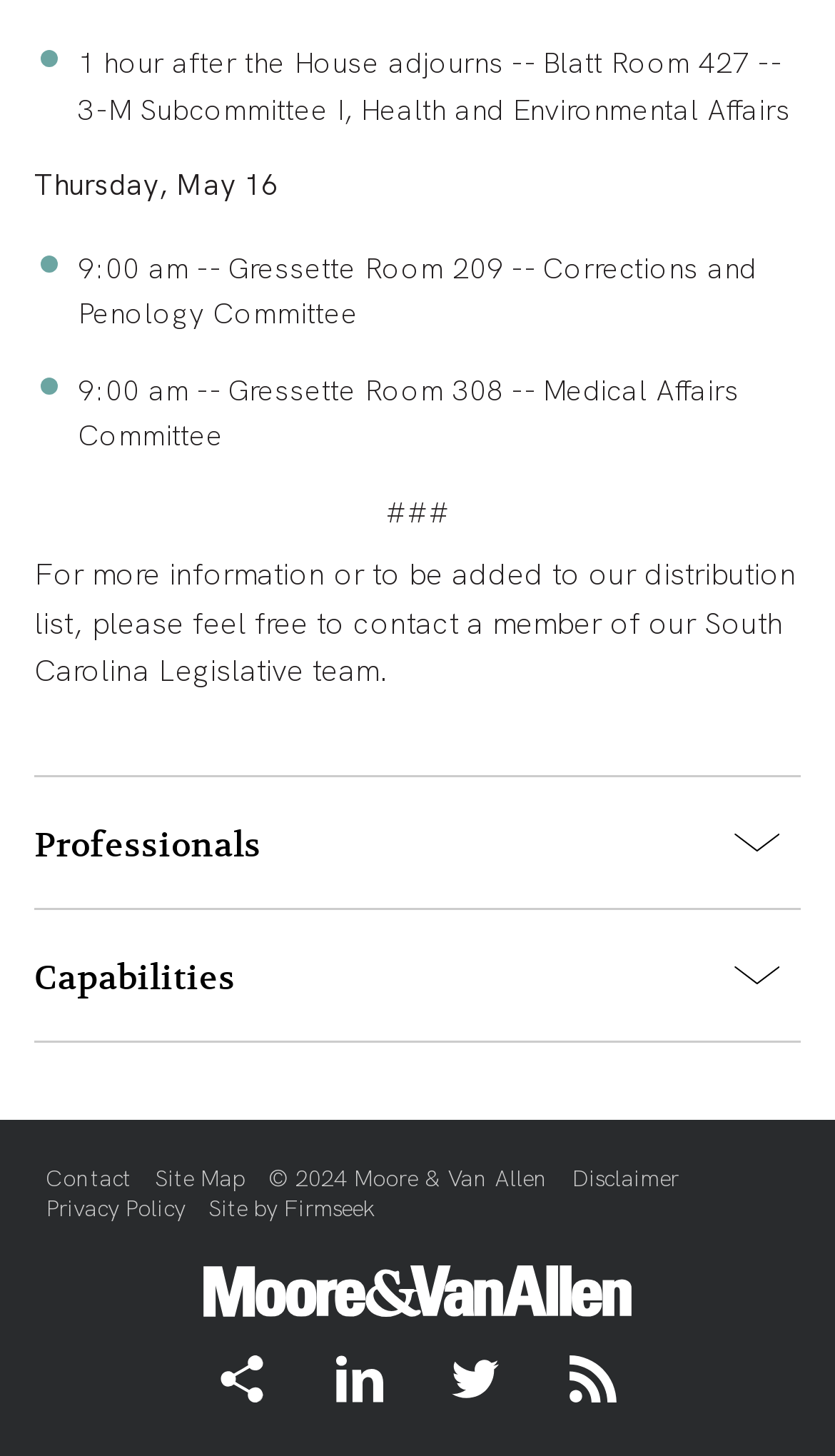What is the name of the company?
Craft a detailed and extensive response to the question.

I found the name of the company by looking at the link element with the content 'Moore & Van Allen' which is located at the bottom of the webpage.